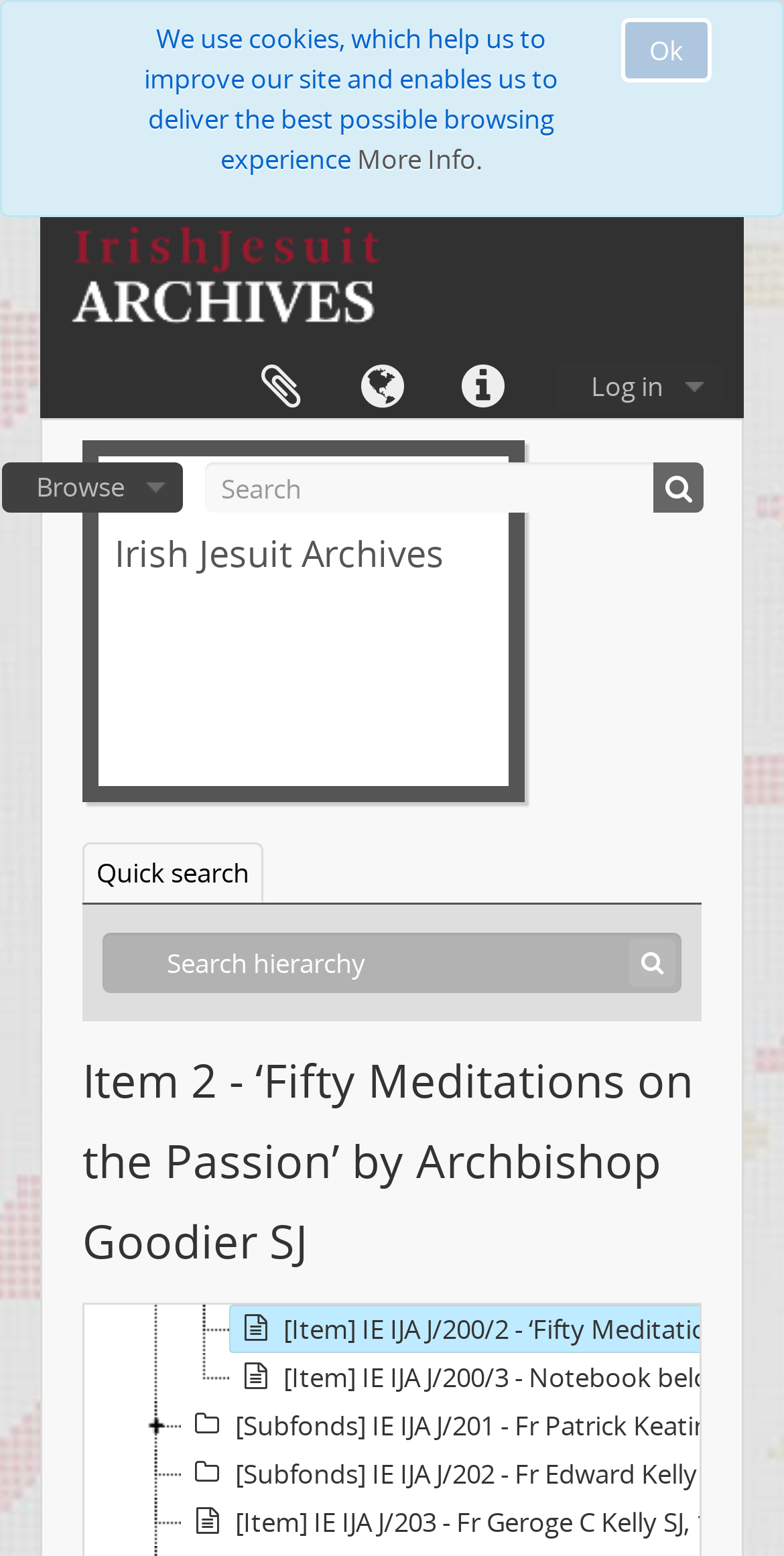Identify the main title of the webpage and generate its text content.

Item 2 - ‘Fifty Meditations on the Passion’ by Archbishop Goodier SJ